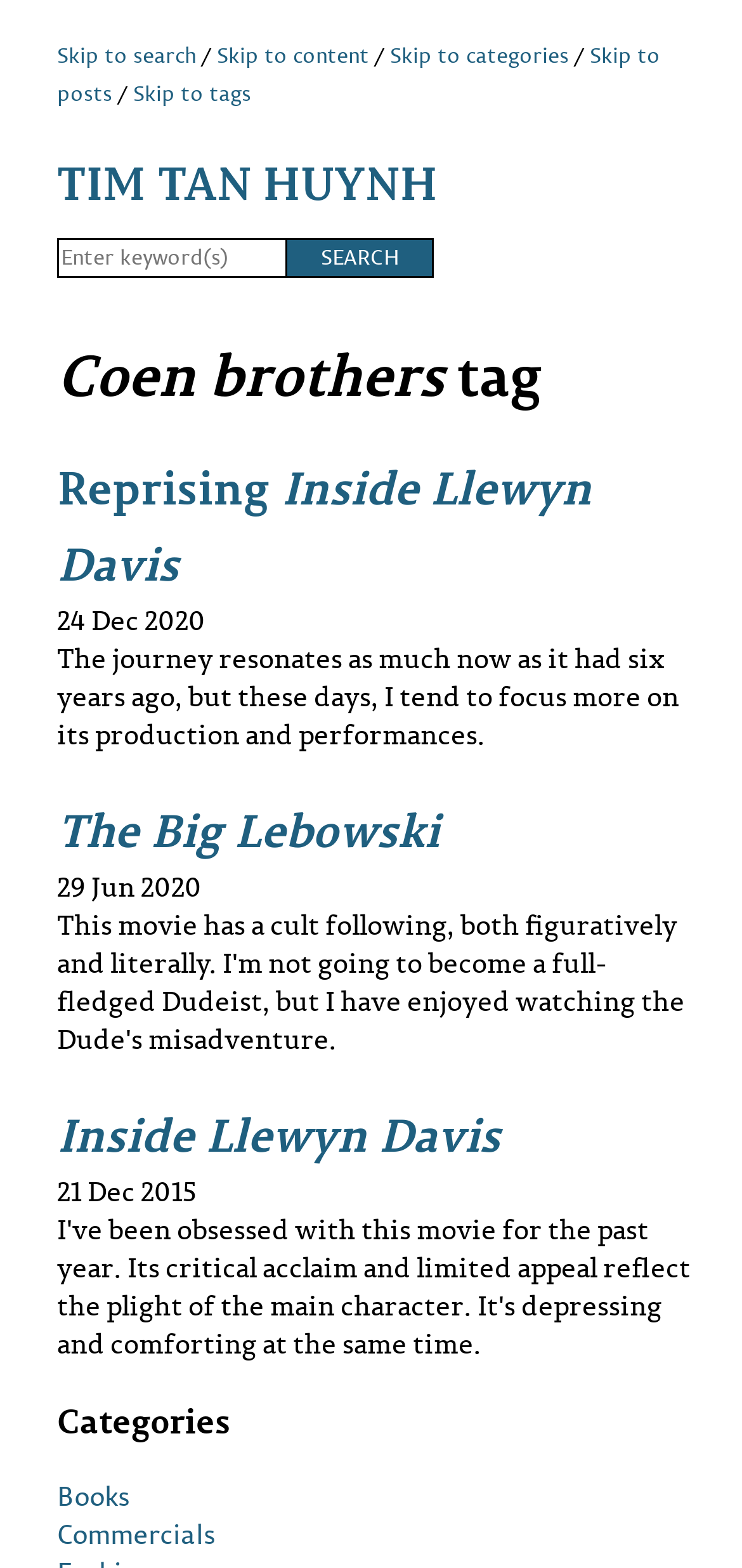Locate the bounding box coordinates of the element that should be clicked to fulfill the instruction: "View The Big Lebowski page".

[0.077, 0.505, 0.592, 0.552]